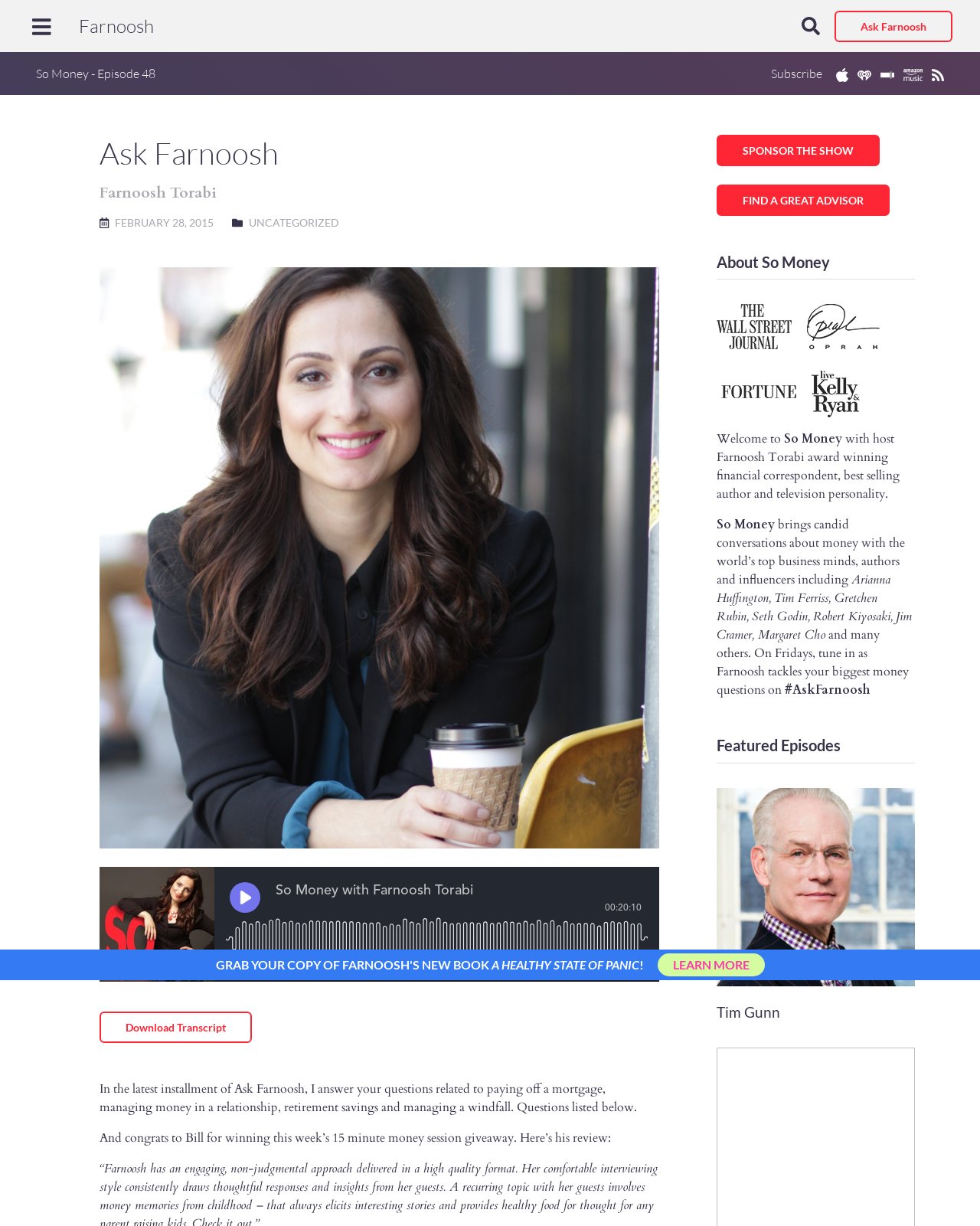Determine the bounding box coordinates for the UI element matching this description: "learn more".

[0.671, 0.778, 0.78, 0.796]